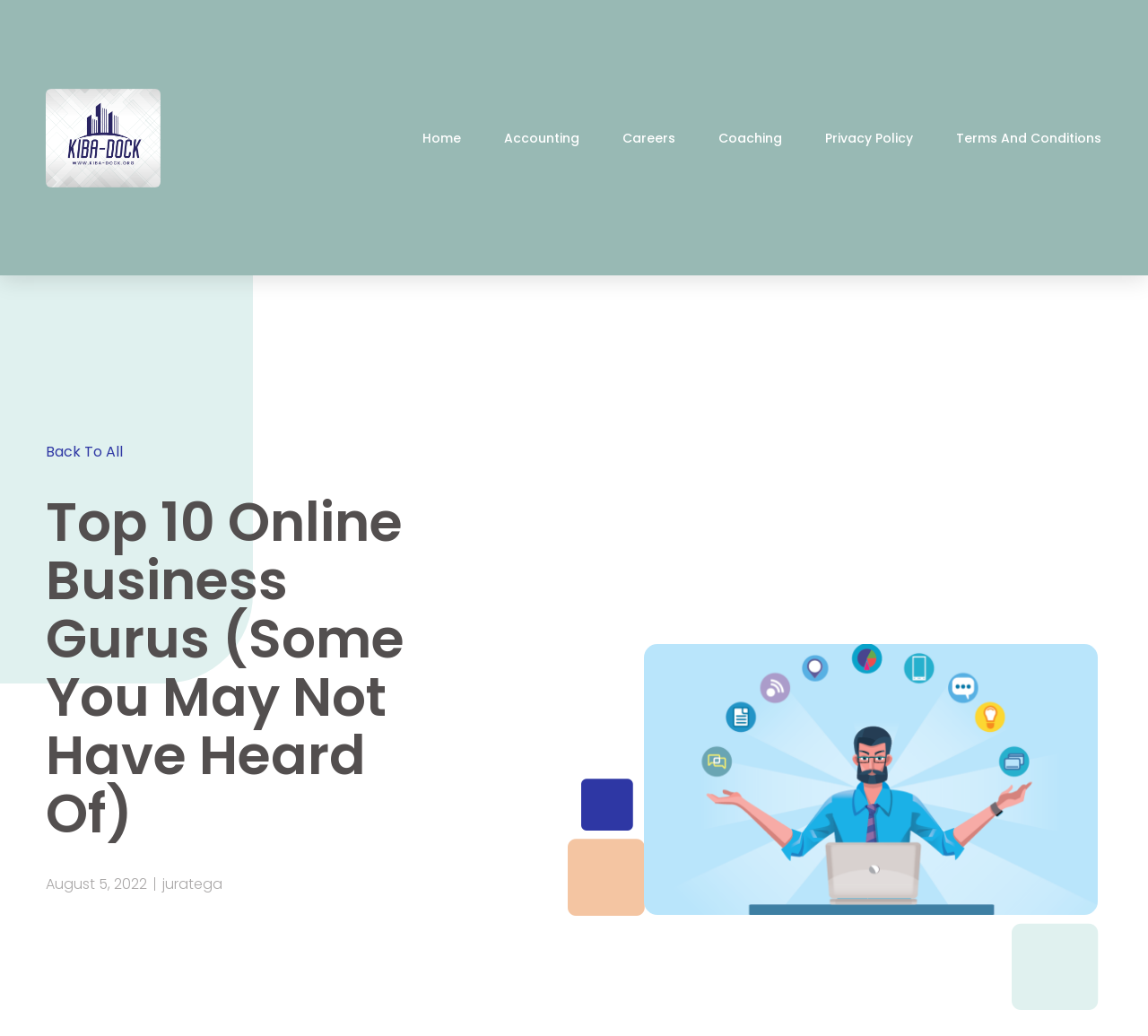Answer the following query concisely with a single word or phrase:
What is the date of the article?

August 5, 2022